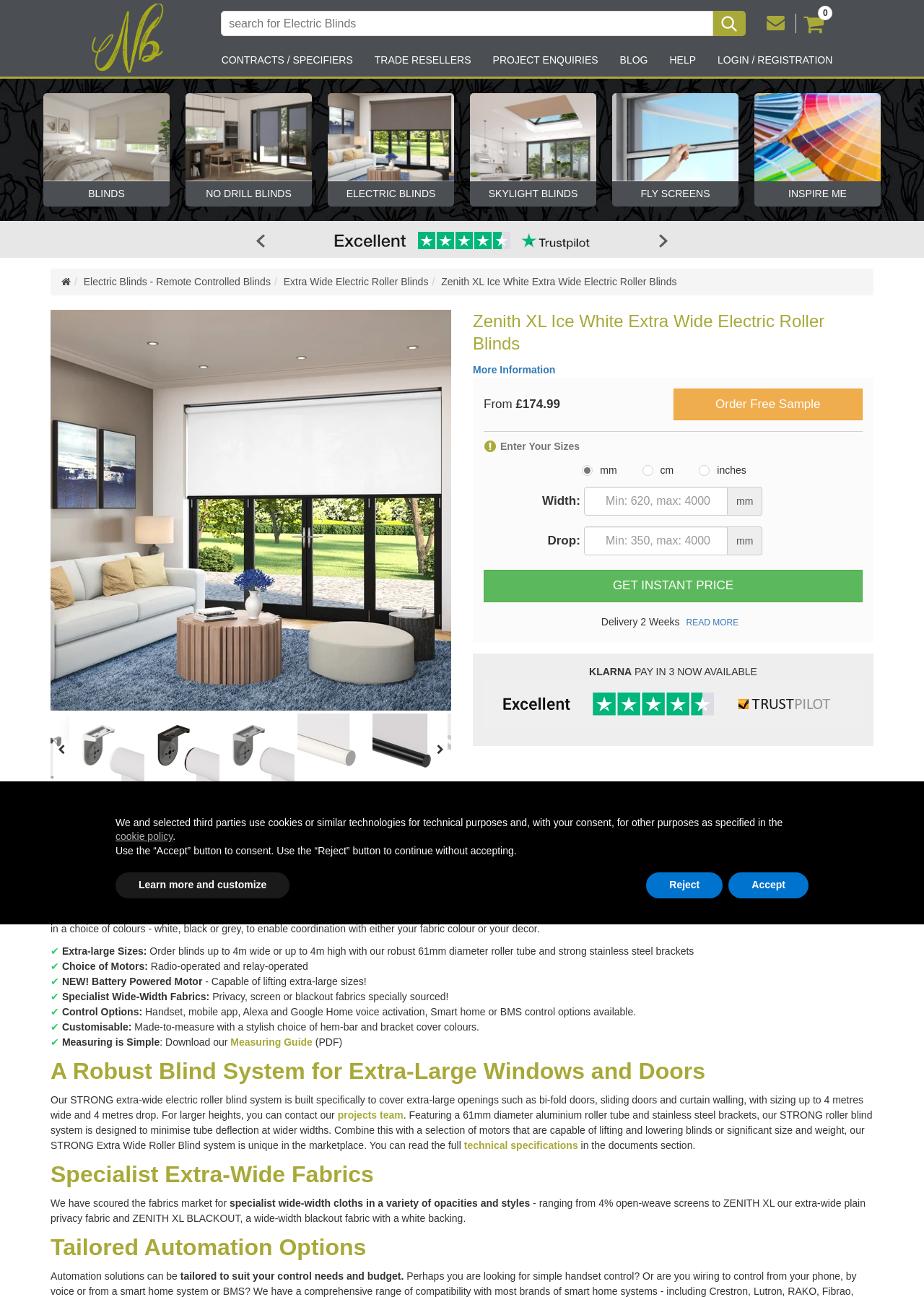Identify the bounding box coordinates of the region I need to click to complete this instruction: "Search for Electric Blinds".

[0.239, 0.009, 0.772, 0.028]